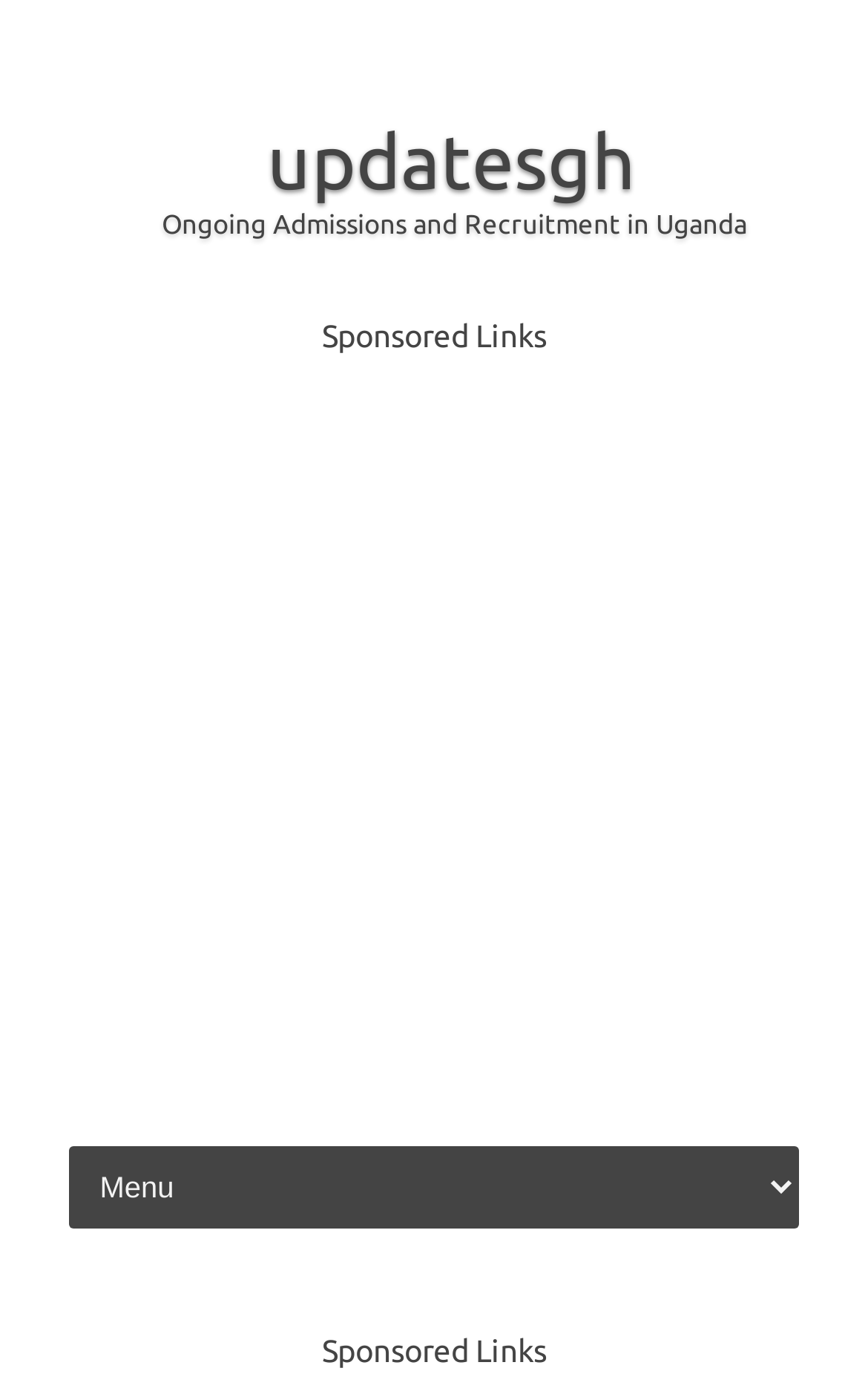What is the topic of the ongoing admissions and recruitment?
Please utilize the information in the image to give a detailed response to the question.

The StaticText element with the text 'Ongoing Admissions and Recruitment in Uganda' indicates that the topic of the ongoing admissions and recruitment is related to Uganda.